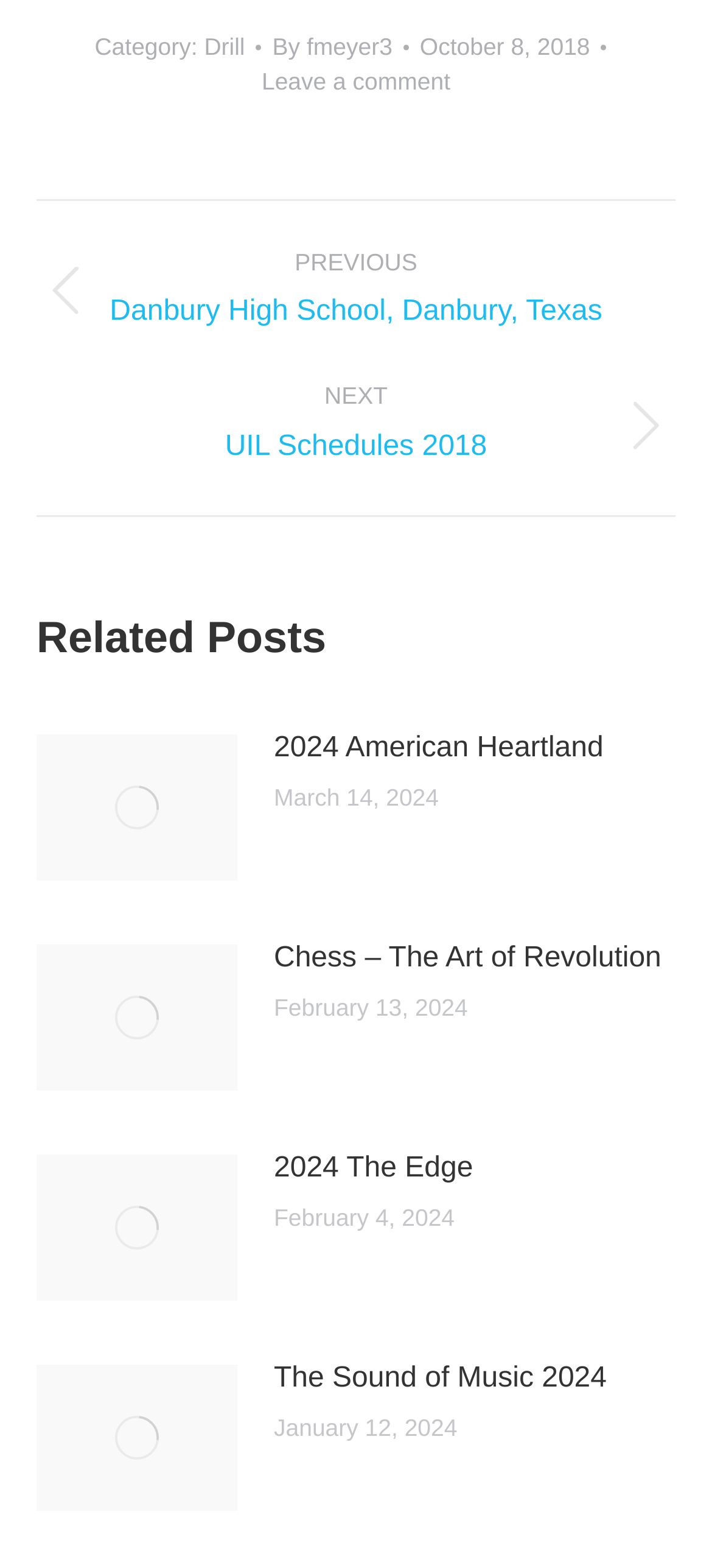Given the element description, predict the bounding box coordinates in the format (top-left x, top-left y, bottom-right x, bottom-right y), using floating point numbers between 0 and 1: aria-label="Post image"

[0.051, 0.871, 0.333, 0.964]